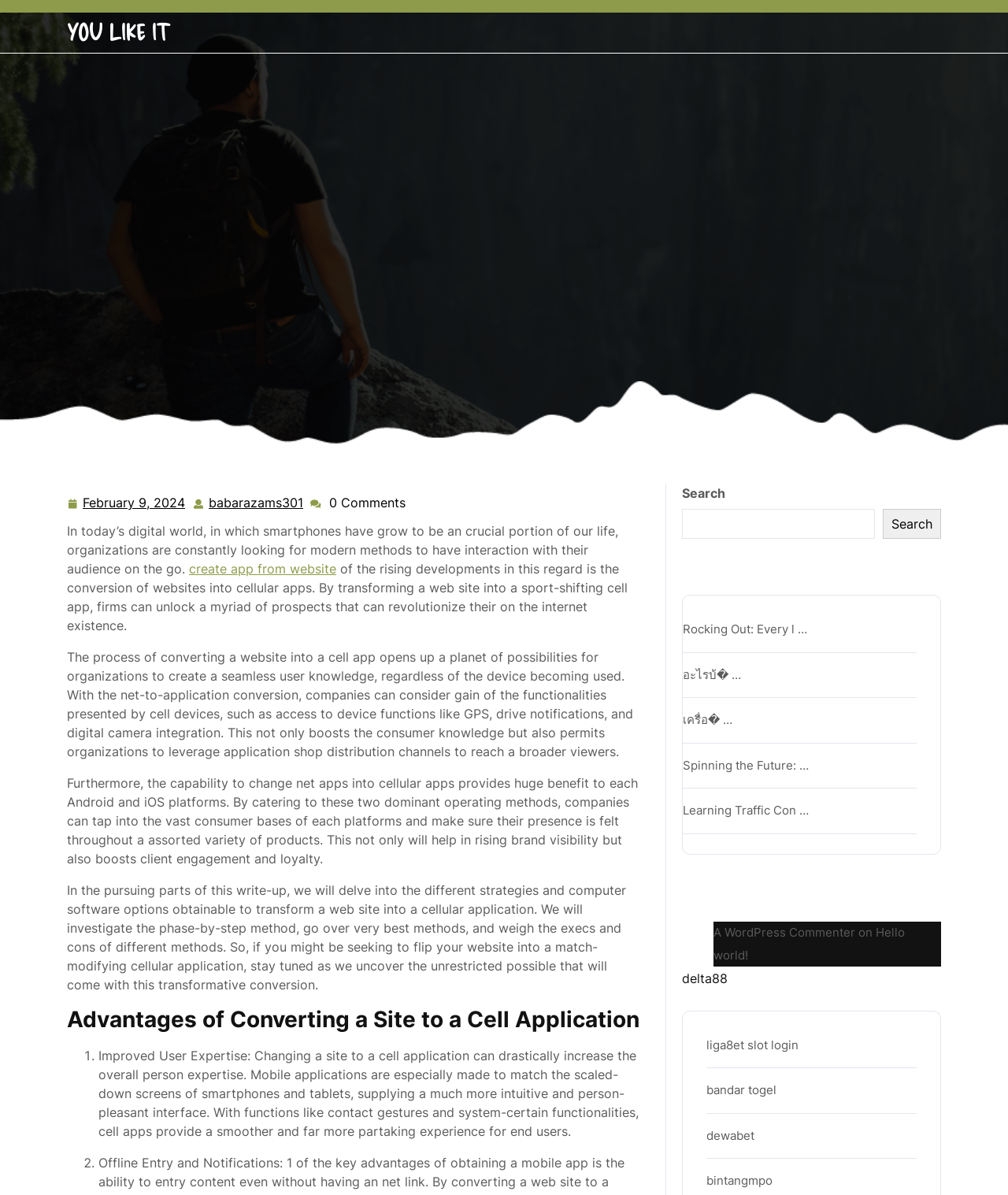Provide a brief response to the question below using one word or phrase:
How many recent posts are listed on the webpage?

5